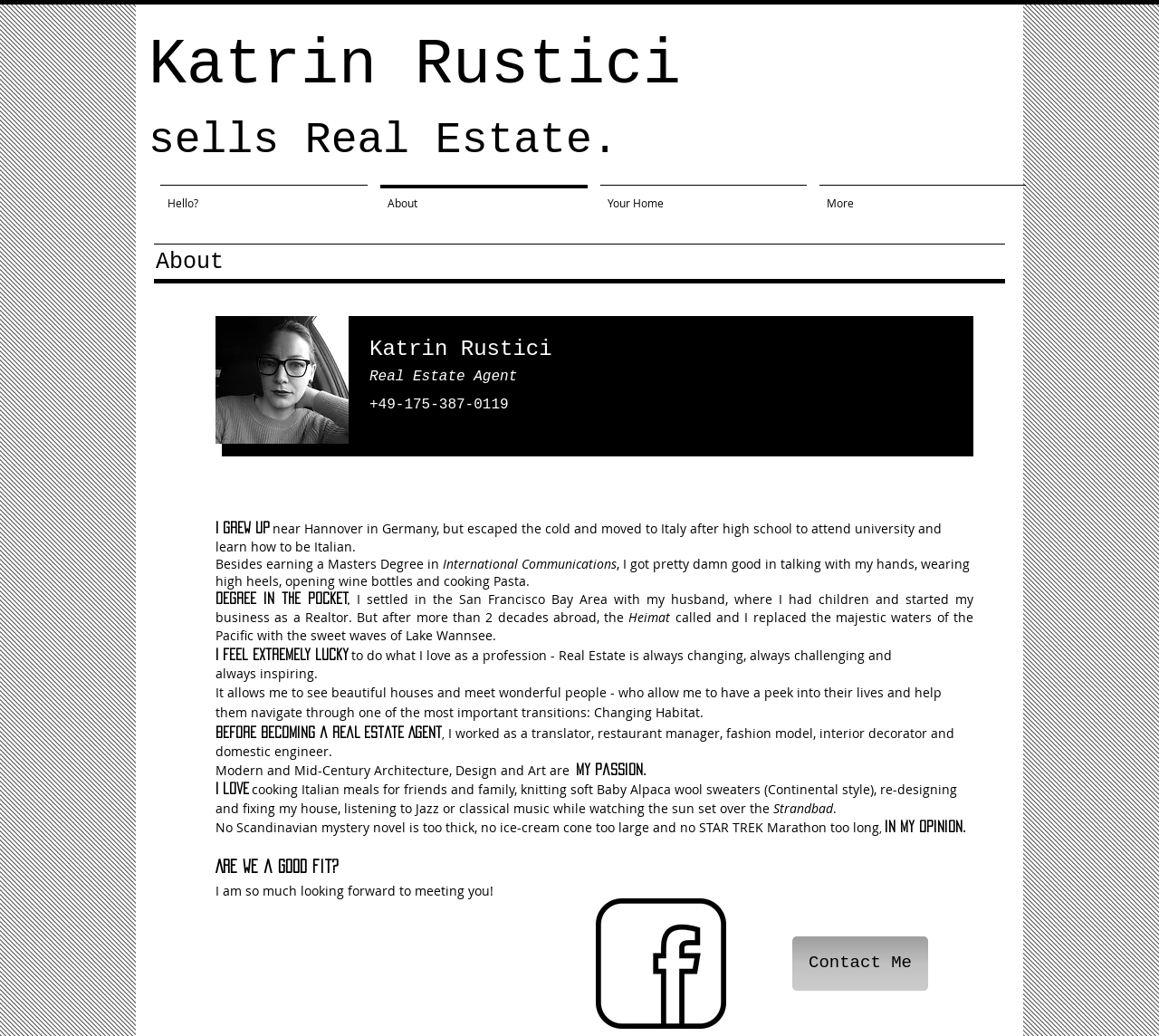Find the bounding box coordinates corresponding to the UI element with the description: "title="Follow my Facebook BLOG!"". The coordinates should be formatted as [left, top, right, bottom], with values as floats between 0 and 1.

[0.514, 0.867, 0.627, 0.993]